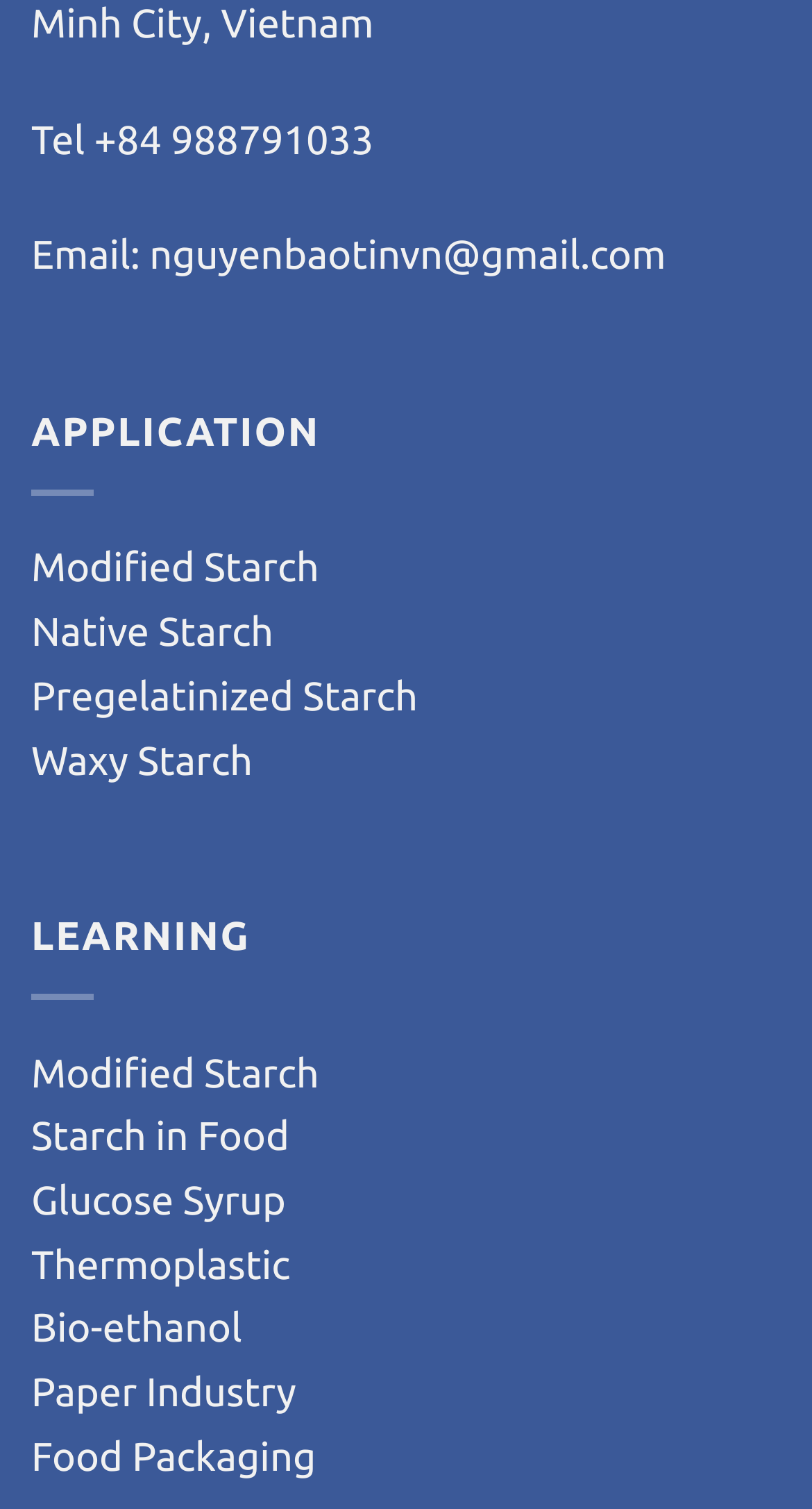Using the webpage screenshot and the element description Glucose Syrup, determine the bounding box coordinates. Specify the coordinates in the format (top-left x, top-left y, bottom-right x, bottom-right y) with values ranging from 0 to 1.

[0.038, 0.78, 0.352, 0.81]